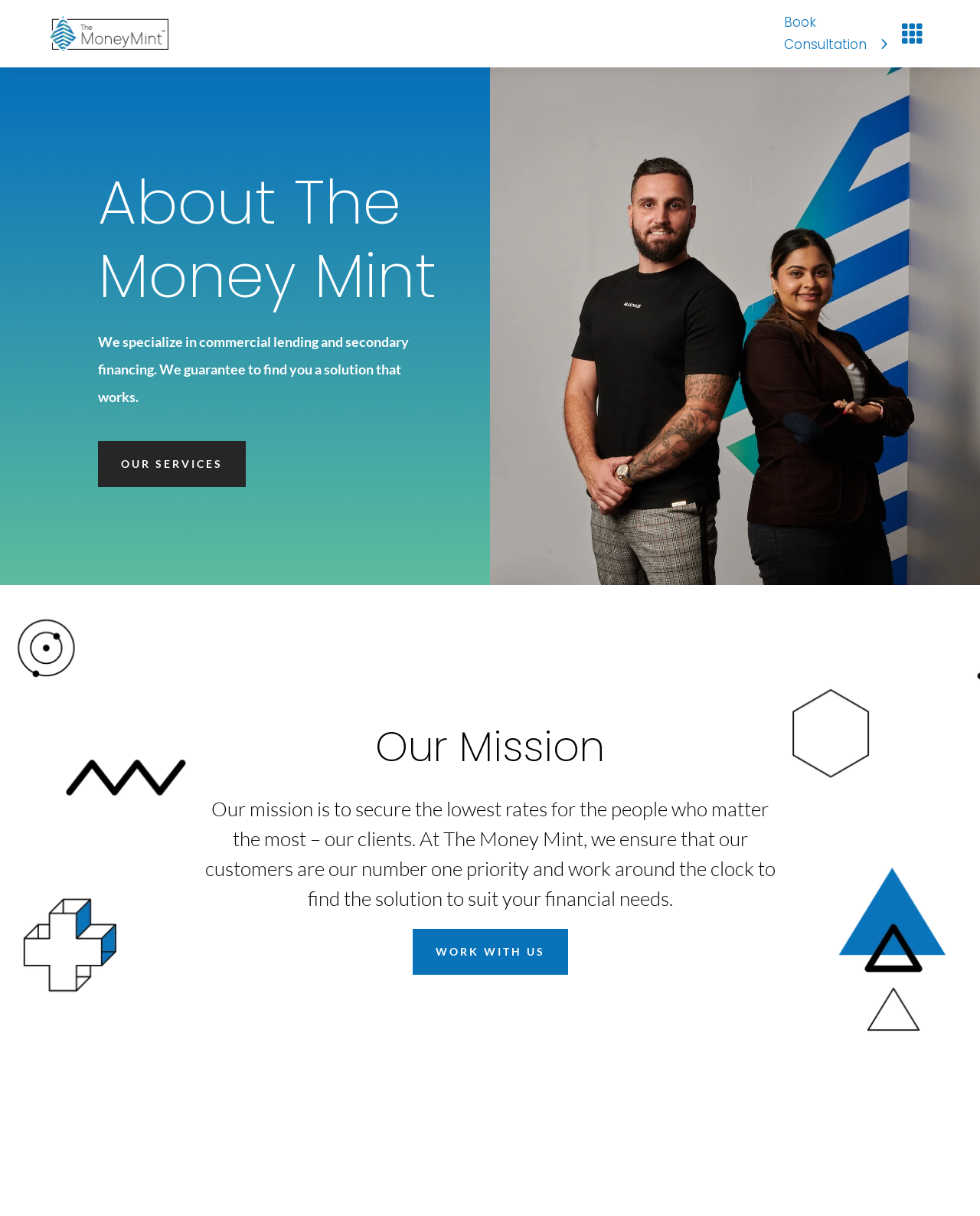Offer an extensive depiction of the webpage and its key elements.

The webpage is about The Money Mint, a company that specializes in commercial lending and secondary financing. At the top left corner, there is a logo of Flexile White, which is an image linked to another page. On the top right corner, there is a call-to-action button "Book Consultation 5" that encourages visitors to take action. 

Below the logo, there is a heading that reads "About The Money Mint", followed by a brief description of the company's services, stating that they guarantee to find a solution that works for their clients. 

To the right of the company description, there is a link to "OUR SERVICES E", which likely leads to a page that lists the company's services in more detail. 

Further down the page, there is a section with a heading "Our Mission", which is followed by a longer paragraph that explains the company's mission to secure the lowest rates for their clients and prioritize their financial needs. 

At the bottom of the page, there is a link to "WORK WITH US E", which may lead to a page that provides information on how to collaborate with The Money Mint.